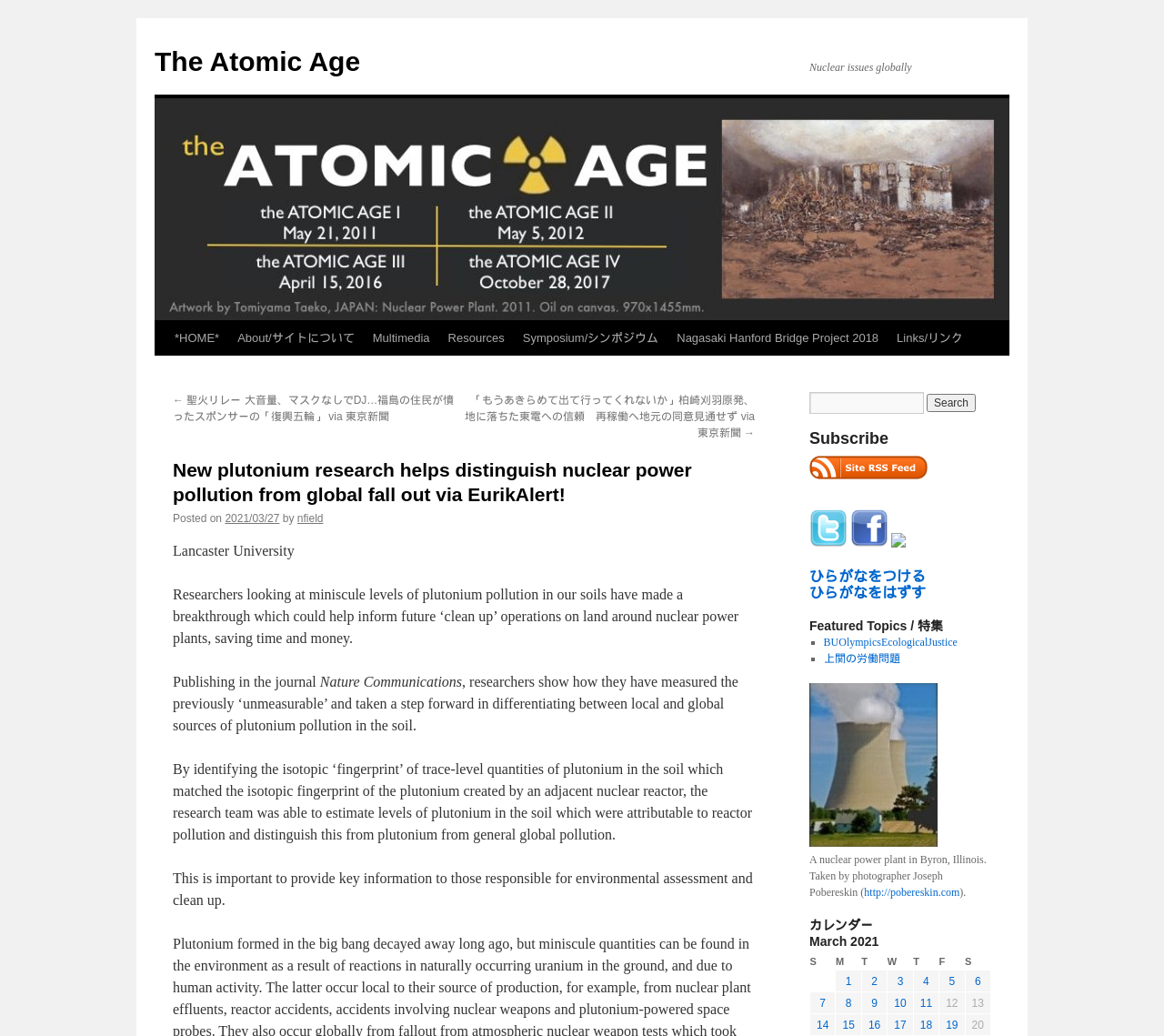From the webpage screenshot, identify the region described by 「もうあきらめて出て行ってくれないか」柏崎刈羽原発、地に落ちた東電への信頼　再稼働へ地元の同意見通せず via 東京新聞 →. Provide the bounding box coordinates as (top-left x, top-left y, bottom-right x, bottom-right y), with each value being a floating point number between 0 and 1.

[0.399, 0.38, 0.648, 0.424]